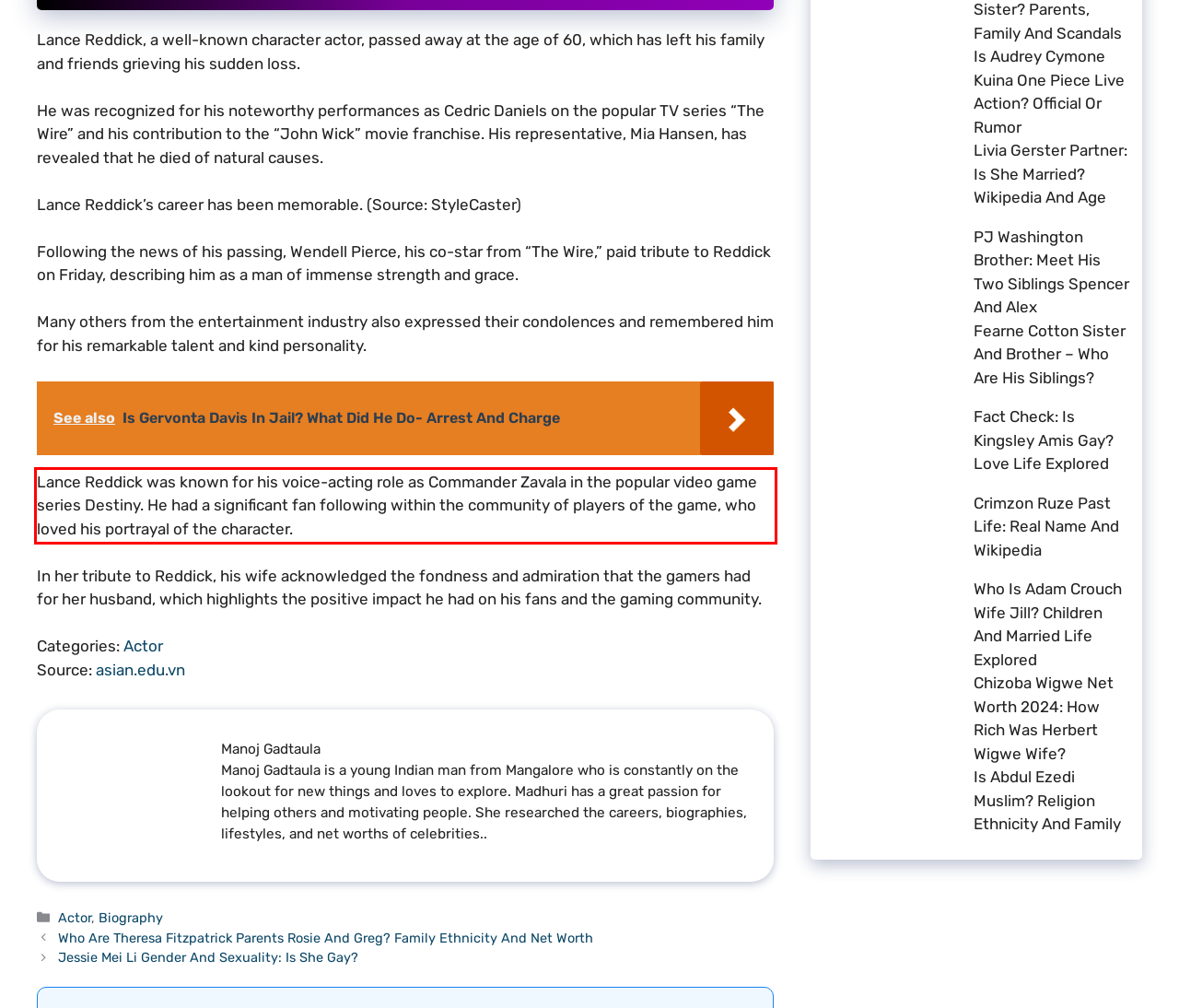Identify the text inside the red bounding box on the provided webpage screenshot by performing OCR.

Lance Reddick was known for his voice-acting role as Commander Zavala in the popular video game series Destiny. He had a significant fan following within the community of players of the game, who loved his portrayal of the character.